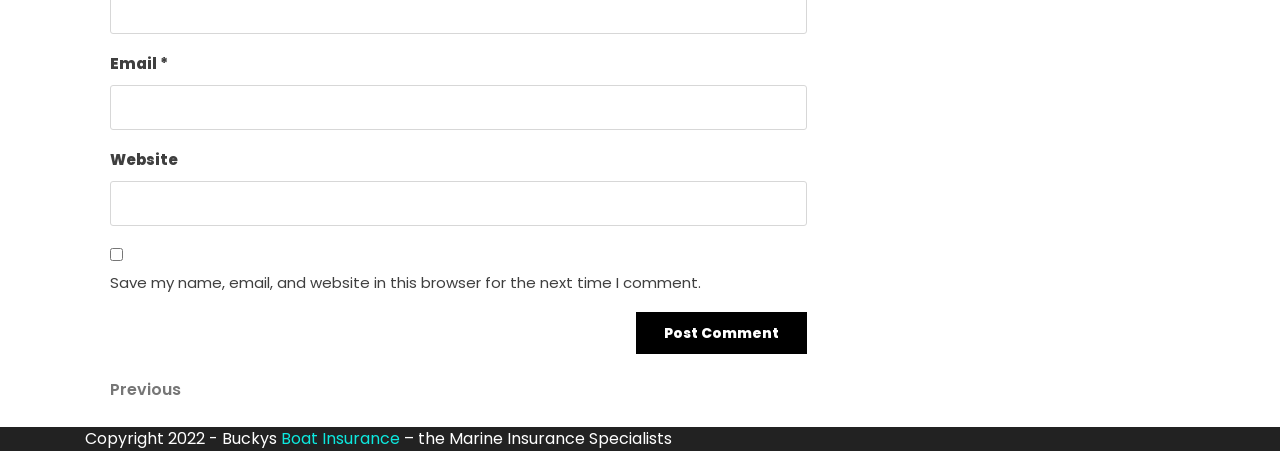Provide your answer in one word or a succinct phrase for the question: 
What is the purpose of the checkbox?

Save comment information